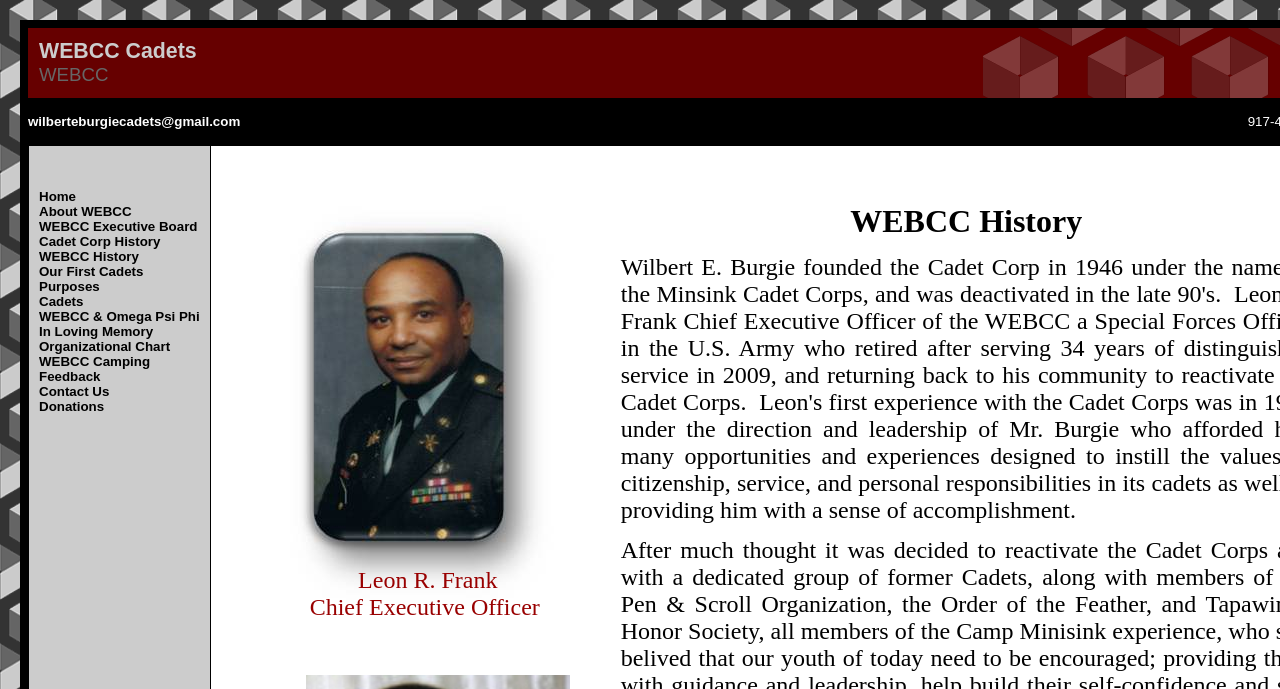Is there a section about the history of WEBCC?
Please provide a single word or phrase in response based on the screenshot.

Yes